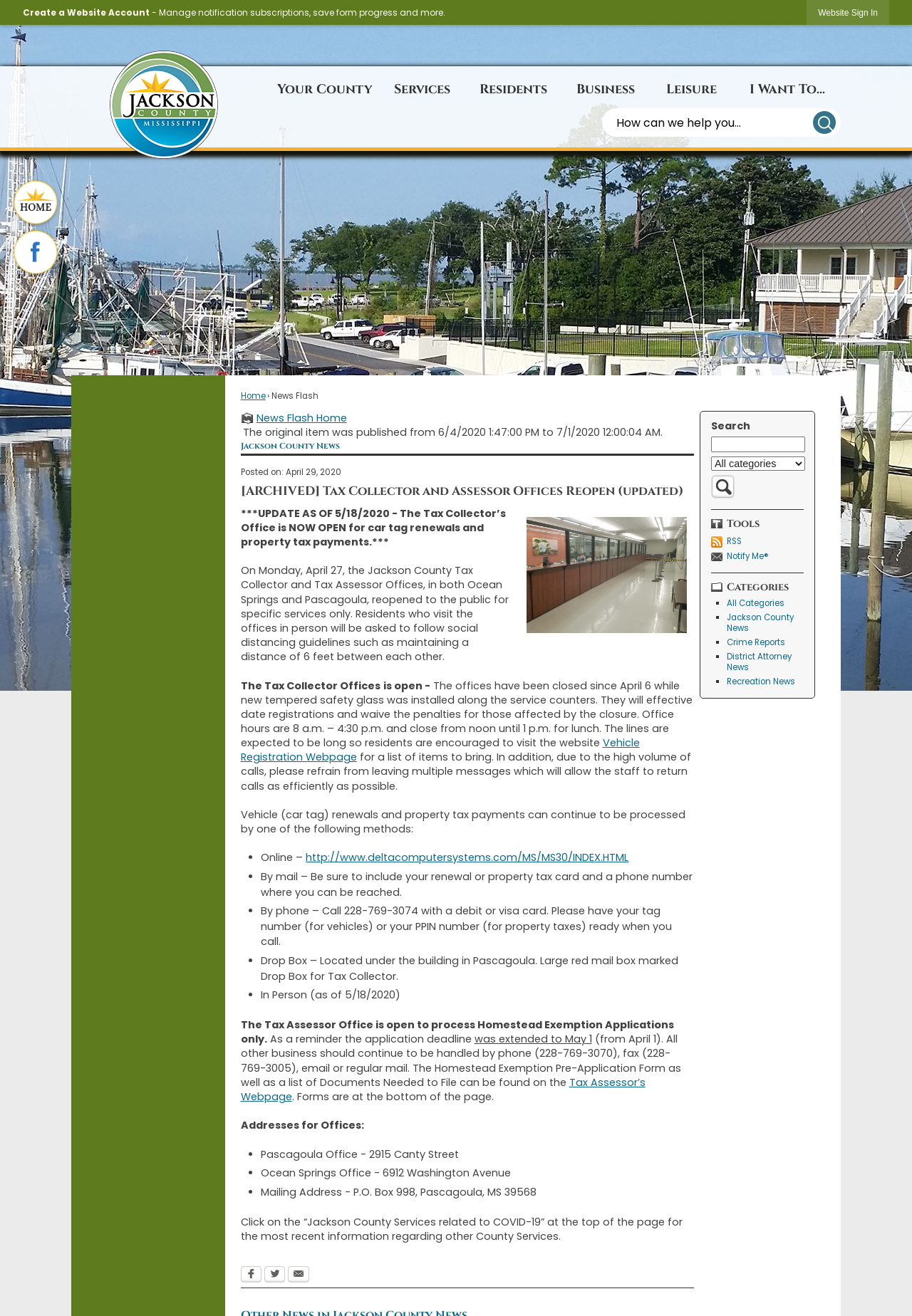How many office locations are mentioned?
Look at the image and respond with a one-word or short-phrase answer.

2